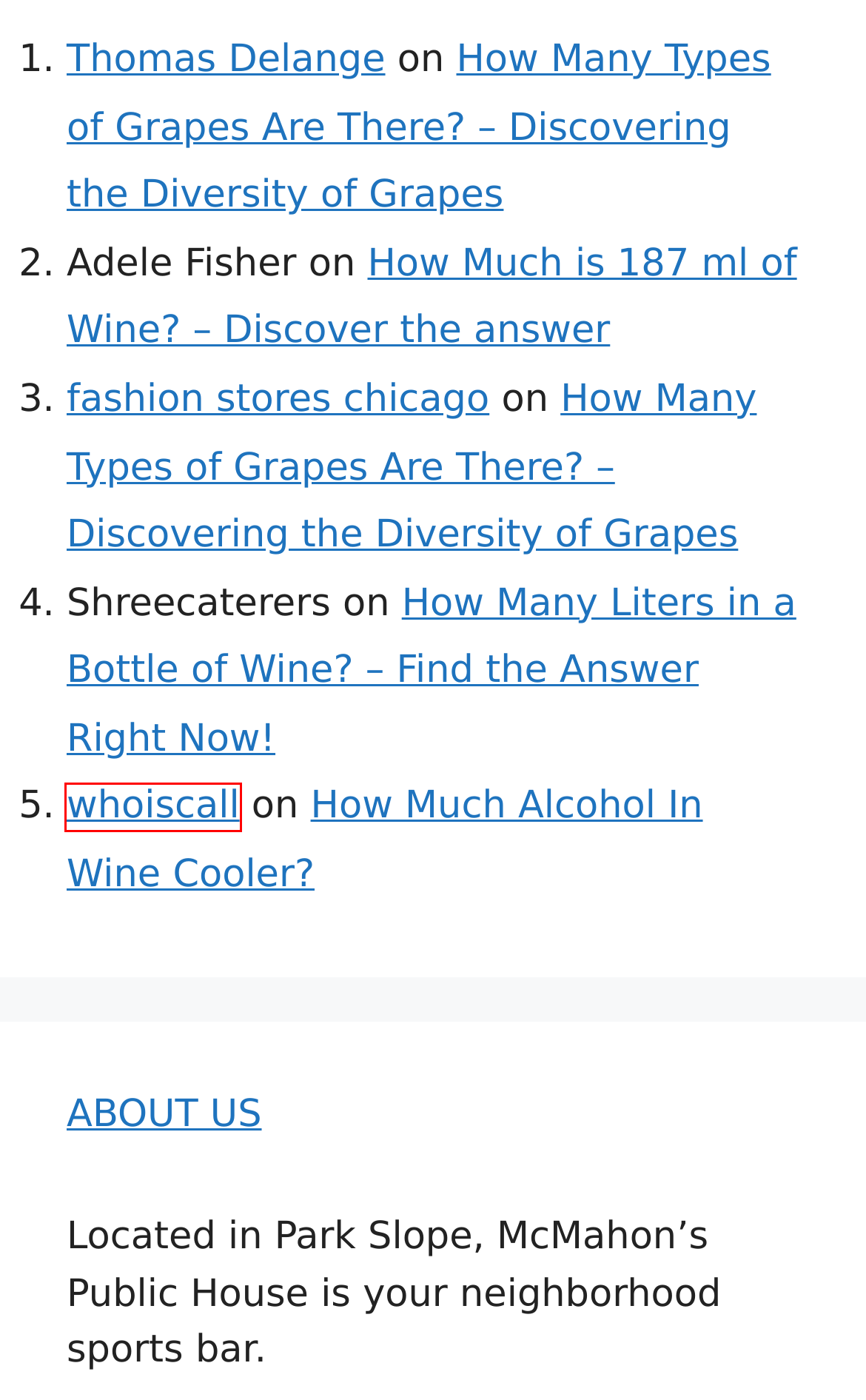You have a screenshot of a webpage with a red bounding box around an element. Choose the best matching webpage description that would appear after clicking the highlighted element. Here are the candidates:
A. Blog - McMahon's Public House
B. About Us - McMahon's Public House
C. How Many Liters In A Bottle Of Wine? - Find The Answer Right Now!
D. How Many Types Of Grapes Are There? - Discovering The Diversity Of Grapes
E. Lanbo Wine Cooler Reviews - Get The Facts Before You Buy
F. How Much Is 187 Ml Of Wine? - Discover The Answer
G. Платформа whoiscall.ru ᐈ Сервис поиска информации о телефонных номерах и нежелательных звонках
H. How Much Alcohol In Wine Cooler? - Best Guides In 2024

G